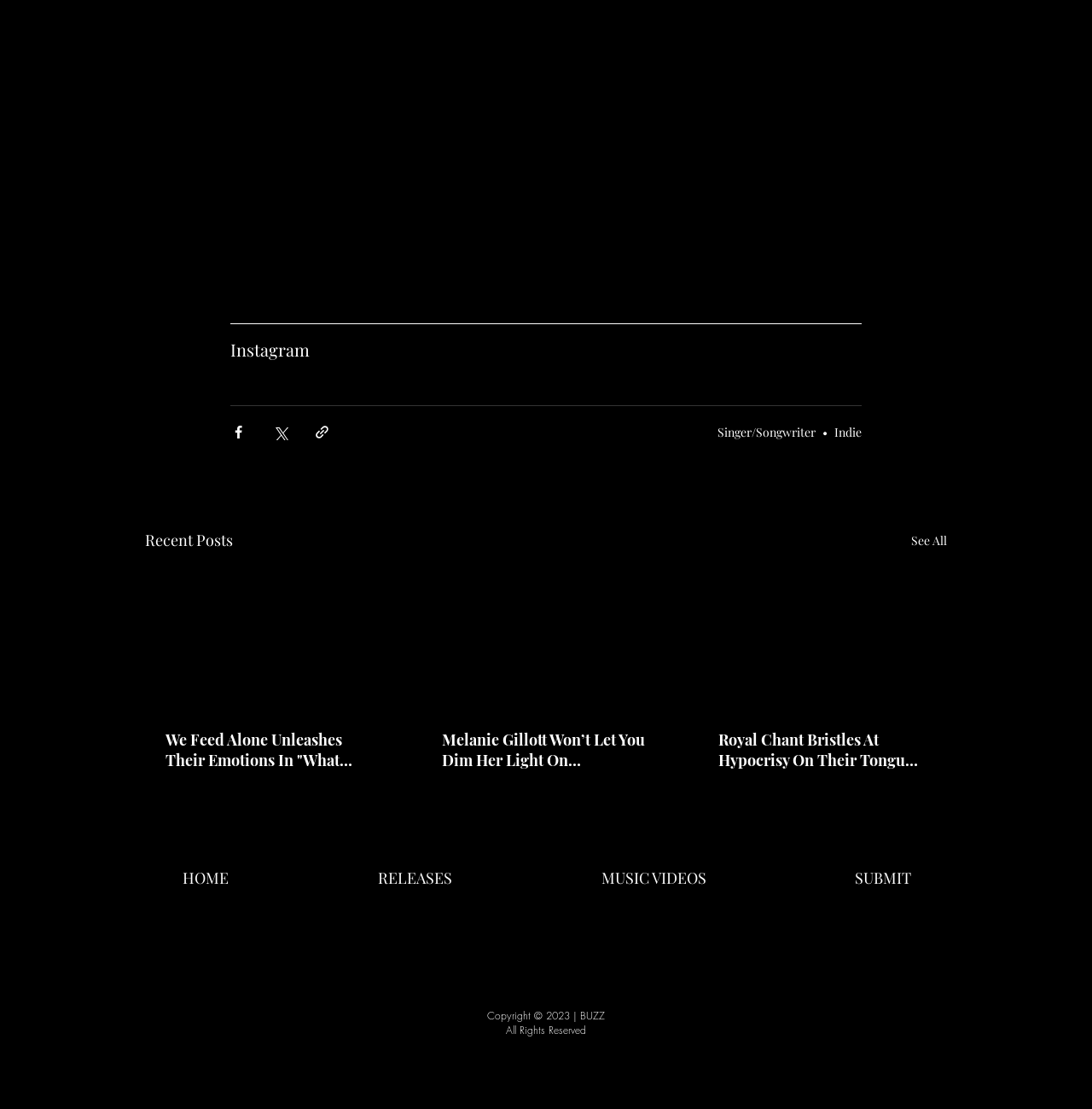Could you please study the image and provide a detailed answer to the question:
How many recent posts are listed on the webpage?

The webpage has three articles listed under 'Recent Posts', each with a link to a post.